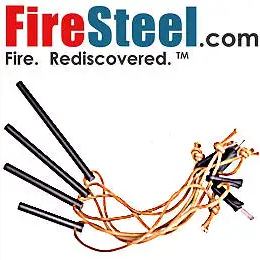What is the tagline of the product?
We need a detailed and meticulous answer to the question.

The tagline of the product is 'Fire. Rediscovered.', which suggests a return to basic, essential skills for igniting fire in a variety of situations, as mentioned in the caption.